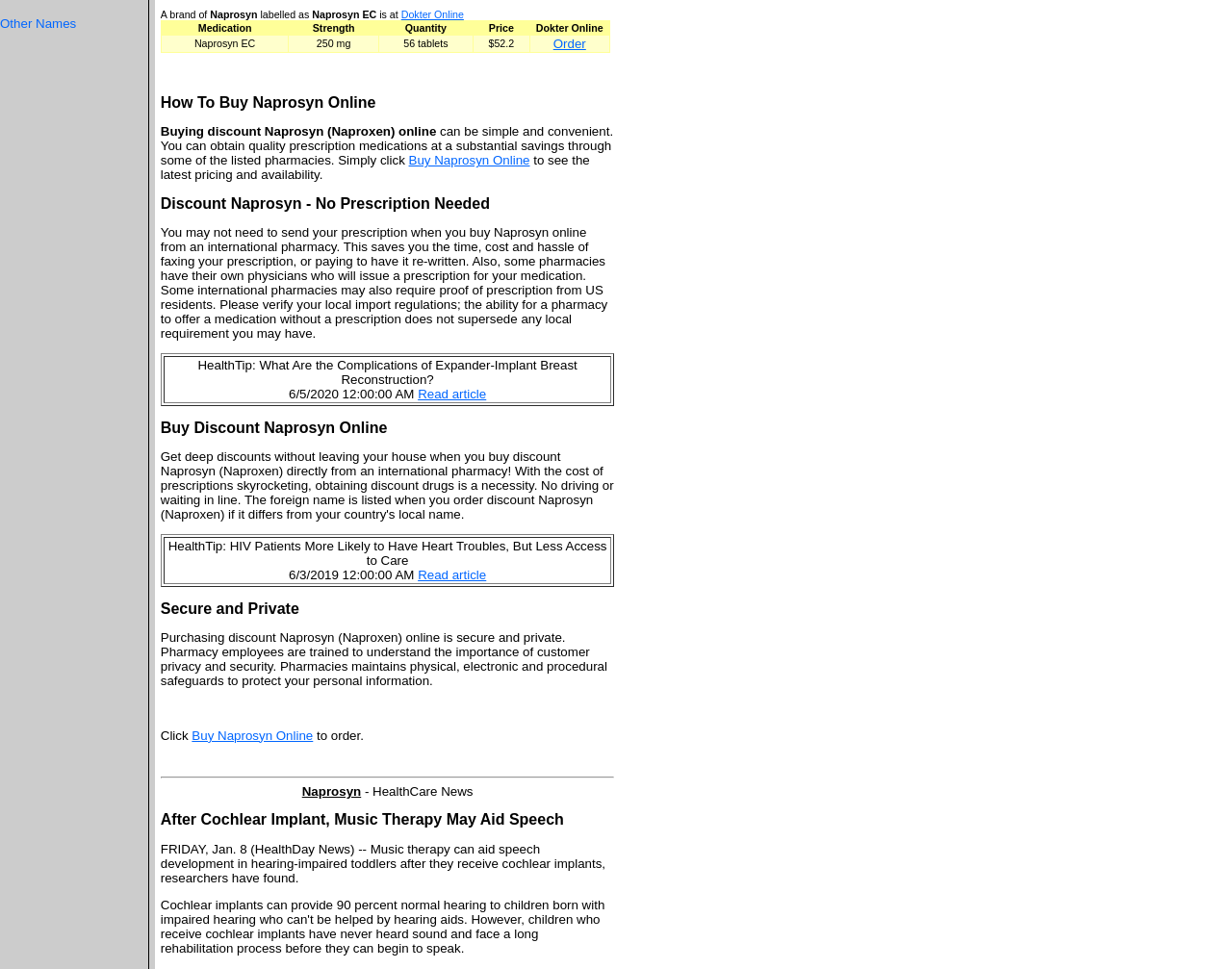Based on the element description: "Dokter Online", identify the UI element and provide its bounding box coordinates. Use four float numbers between 0 and 1, [left, top, right, bottom].

[0.326, 0.009, 0.376, 0.021]